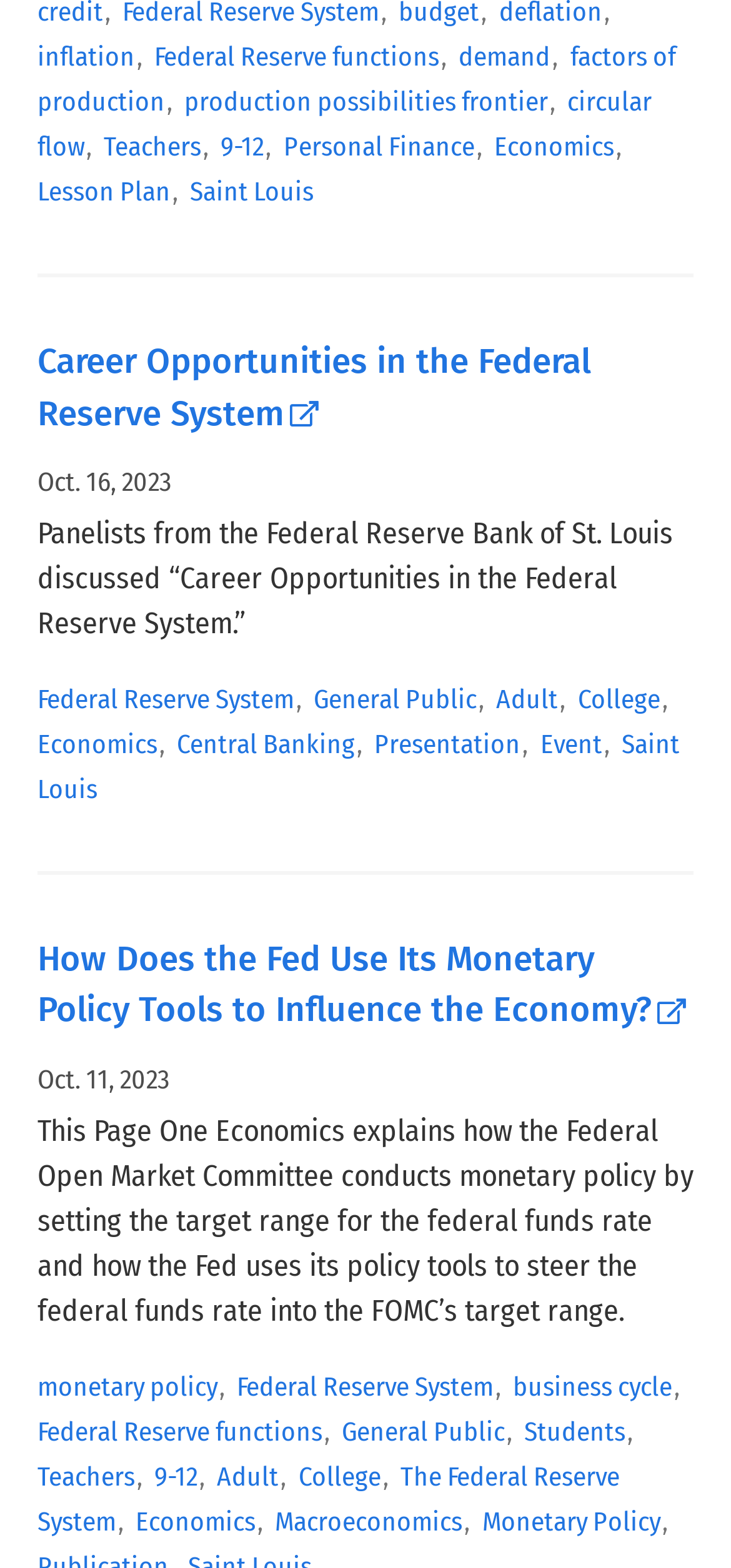Identify the bounding box coordinates of the section that should be clicked to achieve the task described: "View 'How Does the Fed Use Its Monetary Policy Tools to Influence the Economy?' education resource".

[0.051, 0.598, 0.938, 0.658]